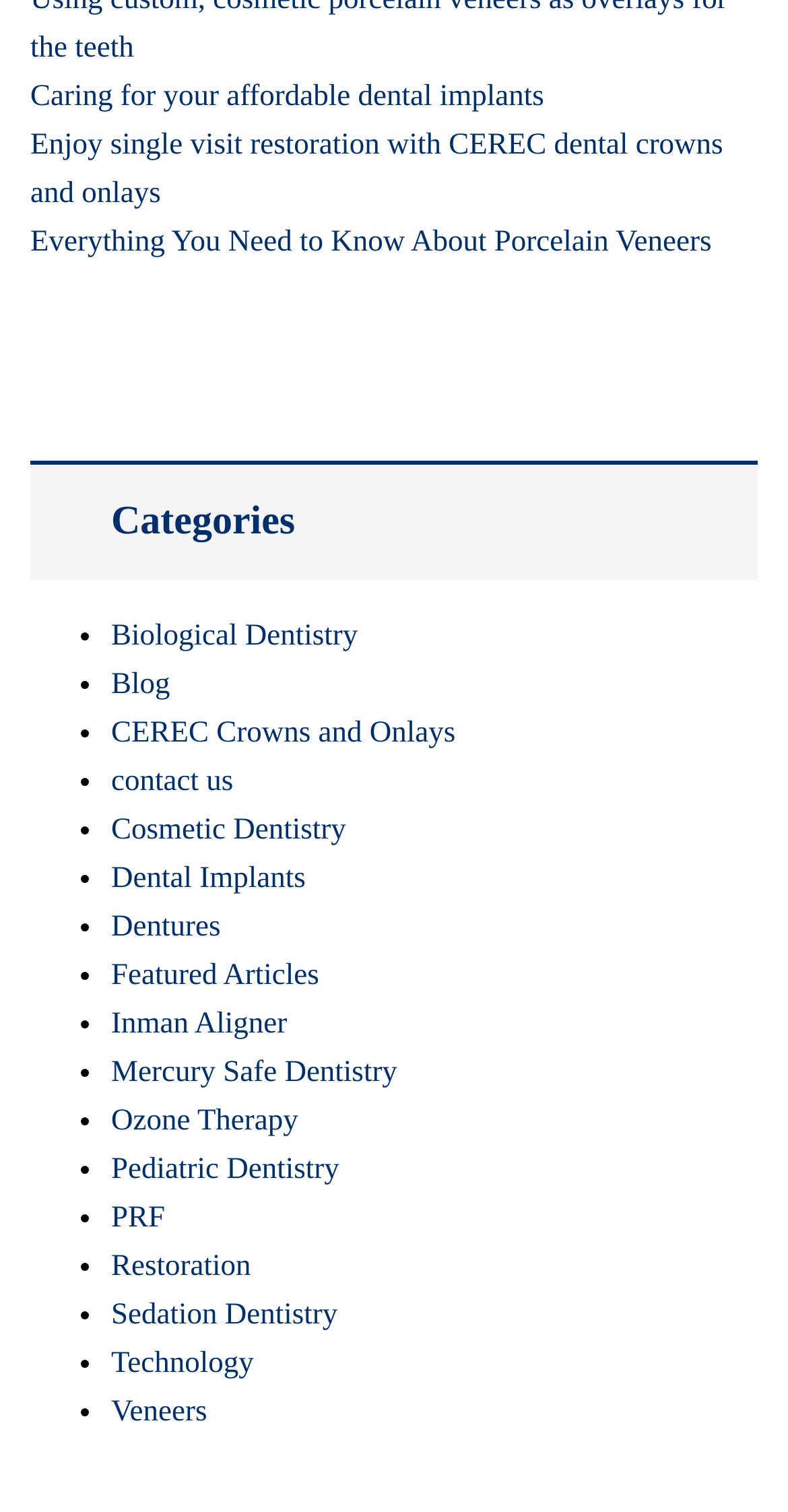Identify the bounding box for the given UI element using the description provided. Coordinates should be in the format (top-left x, top-left y, bottom-right x, bottom-right y) and must be between 0 and 1. Here is the description: Technology

[0.141, 0.886, 0.322, 0.918]